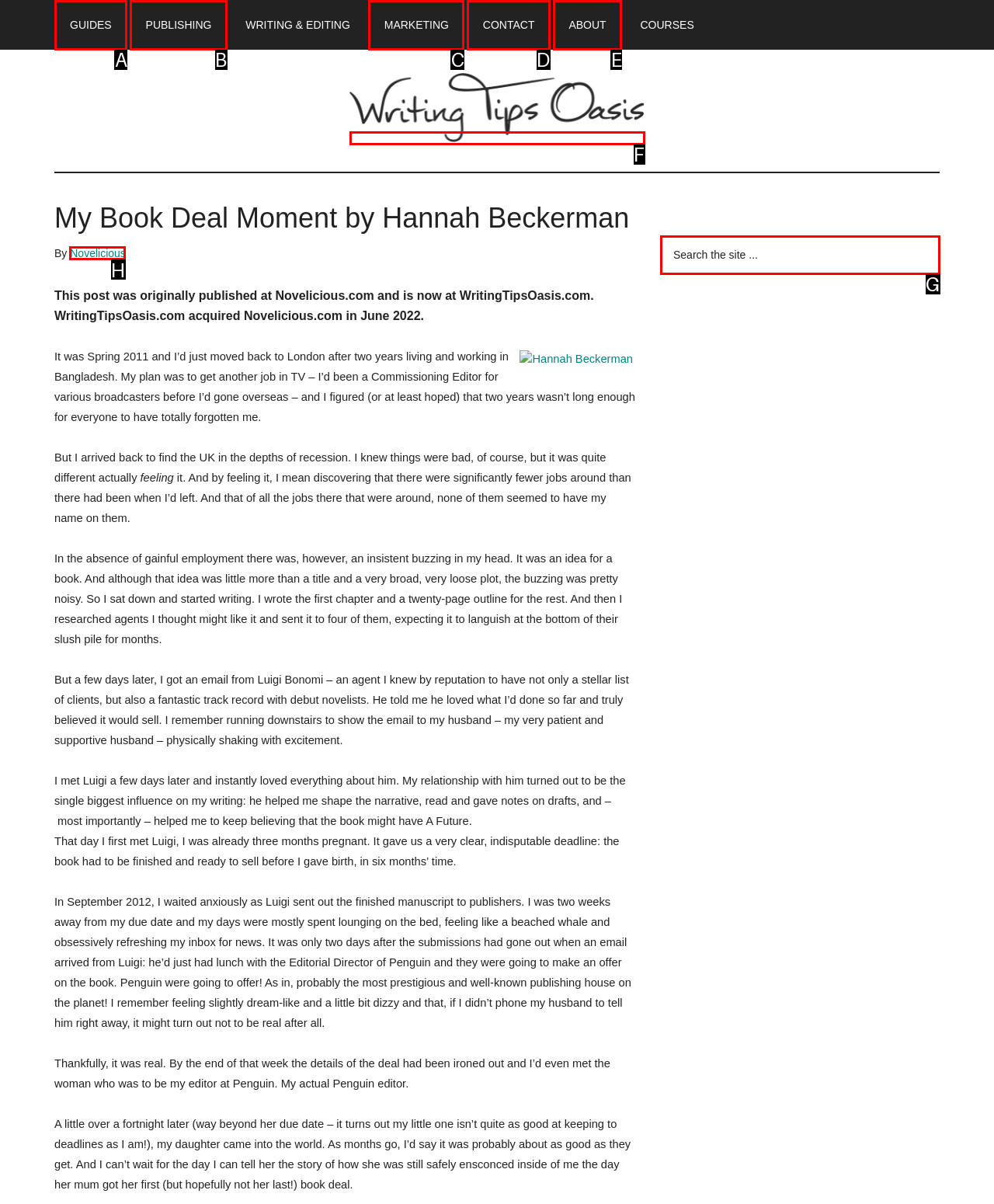Which UI element should you click on to achieve the following task: Click the 'Novelicious' link? Provide the letter of the correct option.

H